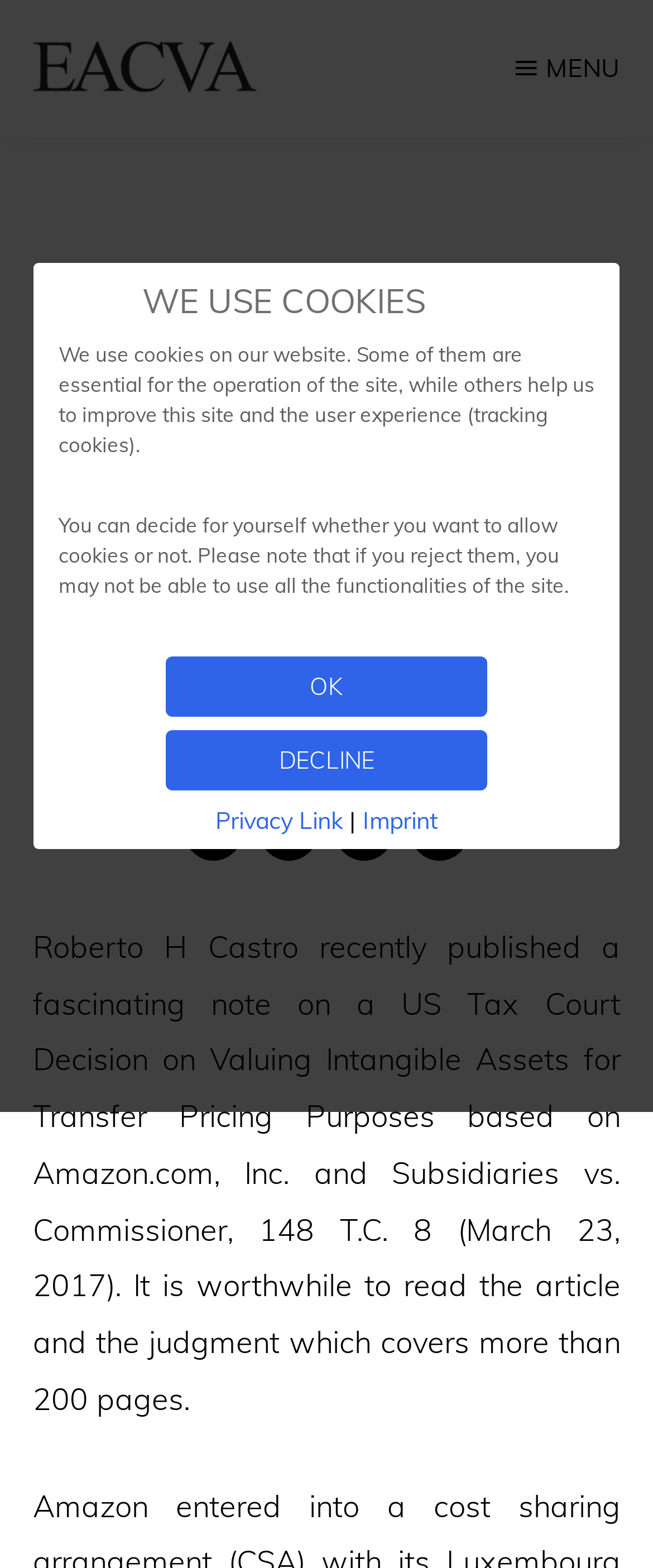Locate the bounding box coordinates of the item that should be clicked to fulfill the instruction: "Open the menu".

[0.79, 0.011, 0.949, 0.076]